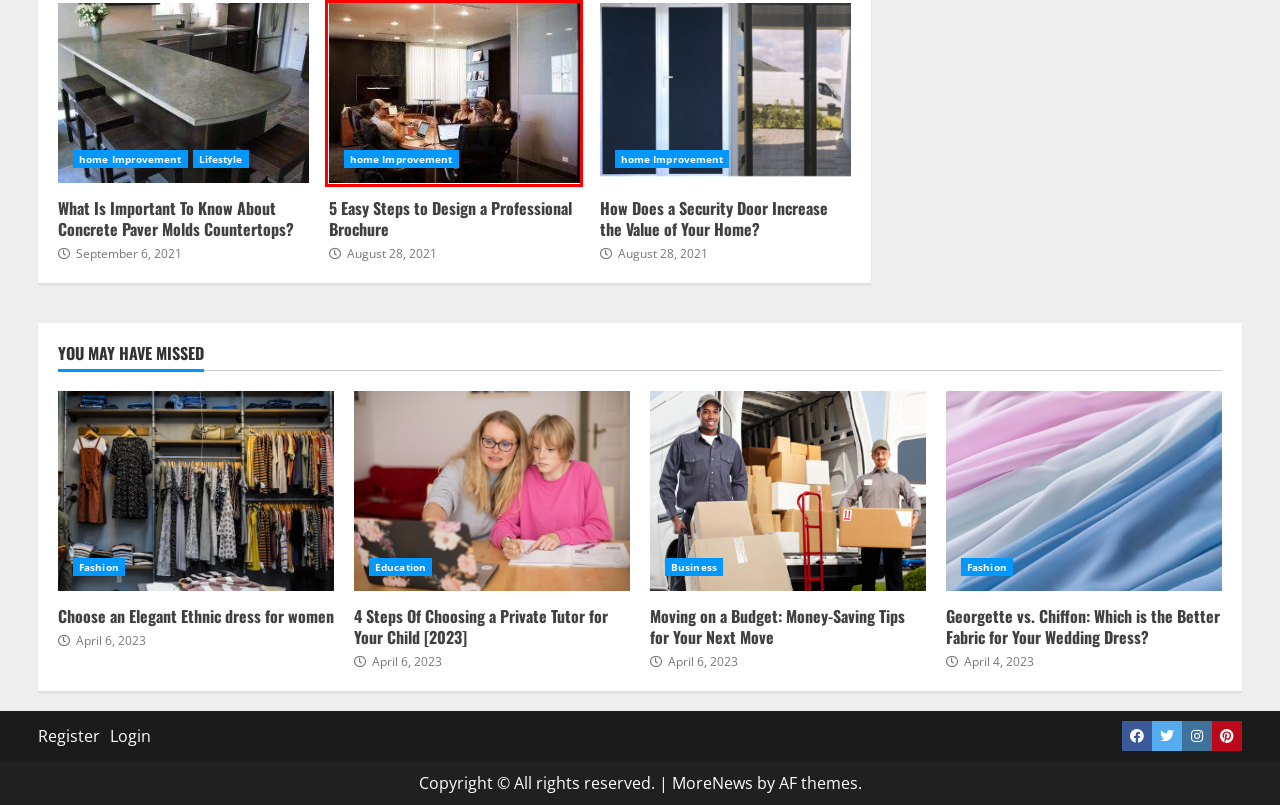You have a screenshot of a webpage with a red bounding box highlighting a UI element. Your task is to select the best webpage description that corresponds to the new webpage after clicking the element. Here are the descriptions:
A. Fashion - A1 Articles
B. EECP for Angina and Heart Failure: An Overview of How EECP Works! - A1 Articles
C. November, 2020 - A1 Articles
D. How Does a Security Door Increase the Value of Your Home?
E. Automotive - A1 Articles
F. Everything to Know About Concrete Paver Molds Countertops
G. March, 2021 - A1 Articles
H. 5 Easy Steps to Design a Professional Brochure

H